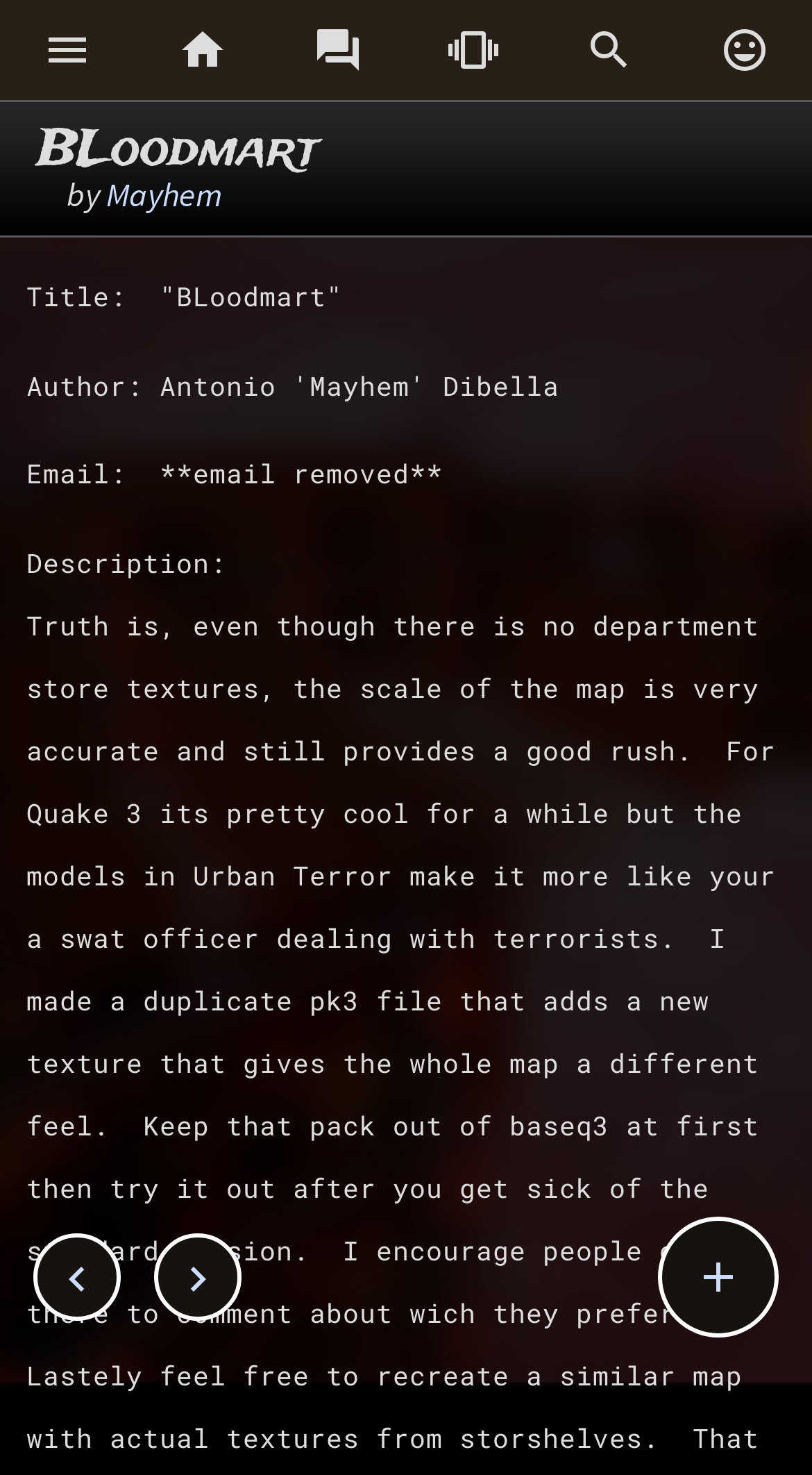Find the bounding box coordinates of the element I should click to carry out the following instruction: "View the description".

[0.033, 0.37, 0.279, 0.393]